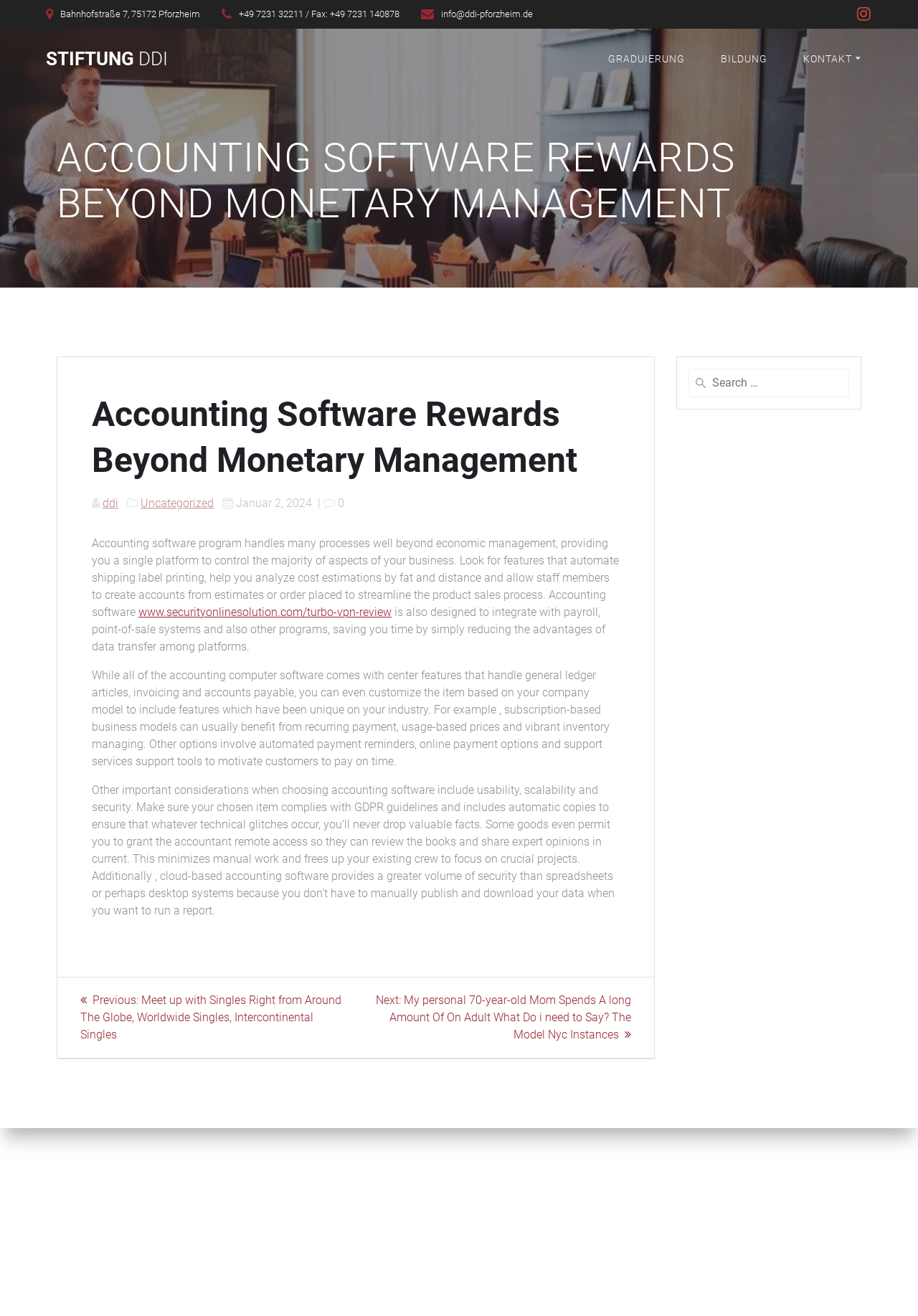Please pinpoint the bounding box coordinates for the region I should click to adhere to this instruction: "Click on the 'KONTAKT' link".

[0.86, 0.033, 0.958, 0.057]